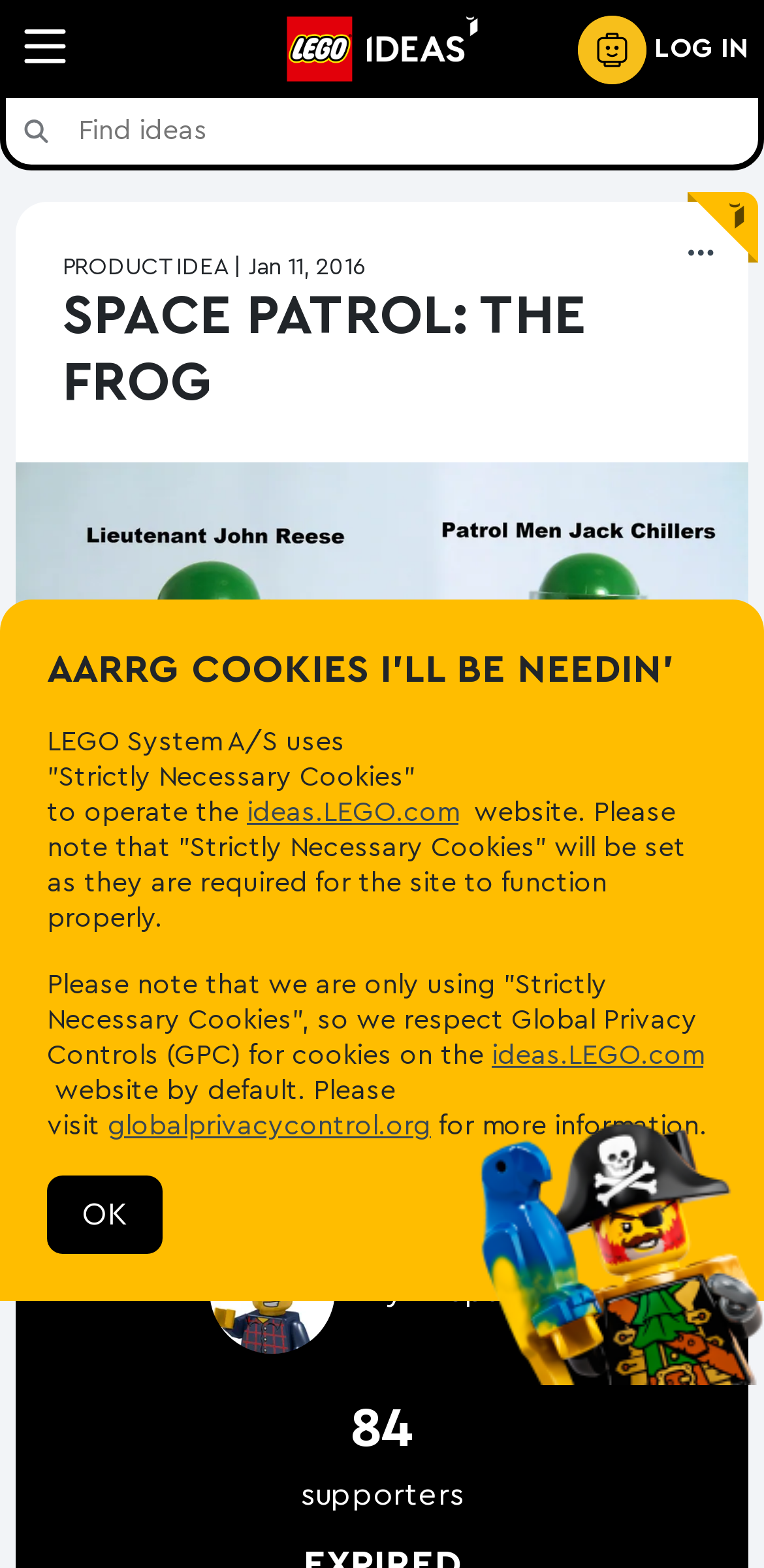Please indicate the bounding box coordinates for the clickable area to complete the following task: "Click the LEGO IDEAS Logo". The coordinates should be specified as four float numbers between 0 and 1, i.e., [left, top, right, bottom].

[0.333, 0.02, 0.667, 0.04]